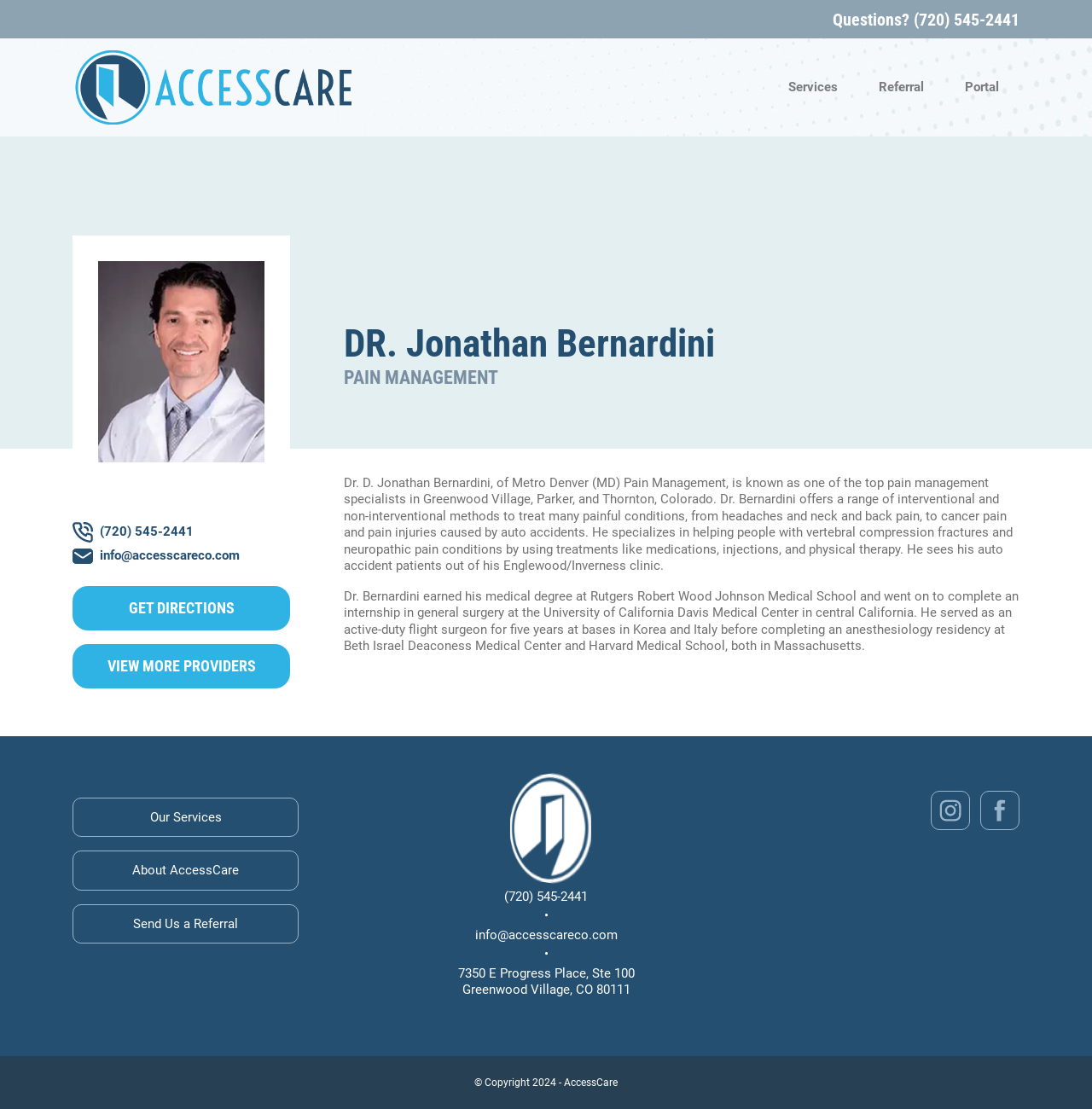Describe the webpage meticulously, covering all significant aspects.

This webpage is about Dr. Jonathan Bernardini, a pain management specialist. At the top, there is a phone number "Questions? (720) 545-2441" and a logo image on the left side. Below the logo, there are three navigation buttons: "Services", "Referral", and "Portal". 

On the left side, there are several contact links, including the phone number "(720) 545-2441", email "info@accesscareco.com", and a "GET DIRECTIONS" link. Below these links, there is a "VIEW MORE PROVIDERS" link.

The main content of the webpage is on the right side, where Dr. Bernardini's name and title "PAIN MANAGEMENT" are displayed prominently. There are two paragraphs of text describing Dr. Bernardini's background, expertise, and services. 

At the bottom of the page, there is a footer section with several links, including "Our Services", "About AccessCare", and "Send Us a Referral". The contact information, including phone number, email, and address, is also displayed in this section. 

Finally, at the very bottom of the page, there is a copyright notice "© Copyright 2024 - AccessCare".